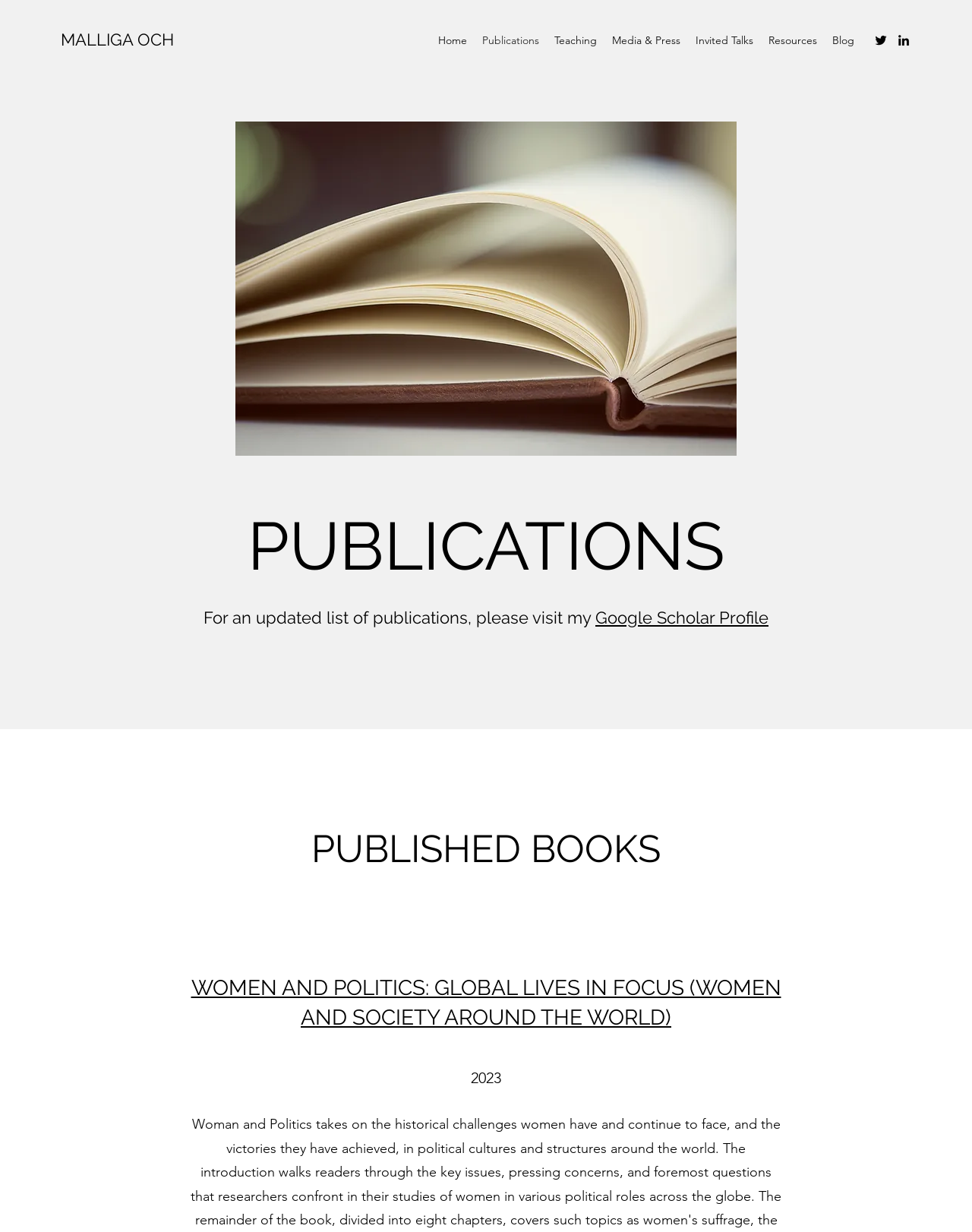Show the bounding box coordinates of the element that should be clicked to complete the task: "view published book WOMEN AND POLITICS: GLOBAL LIVES IN FOCUS".

[0.196, 0.792, 0.804, 0.836]